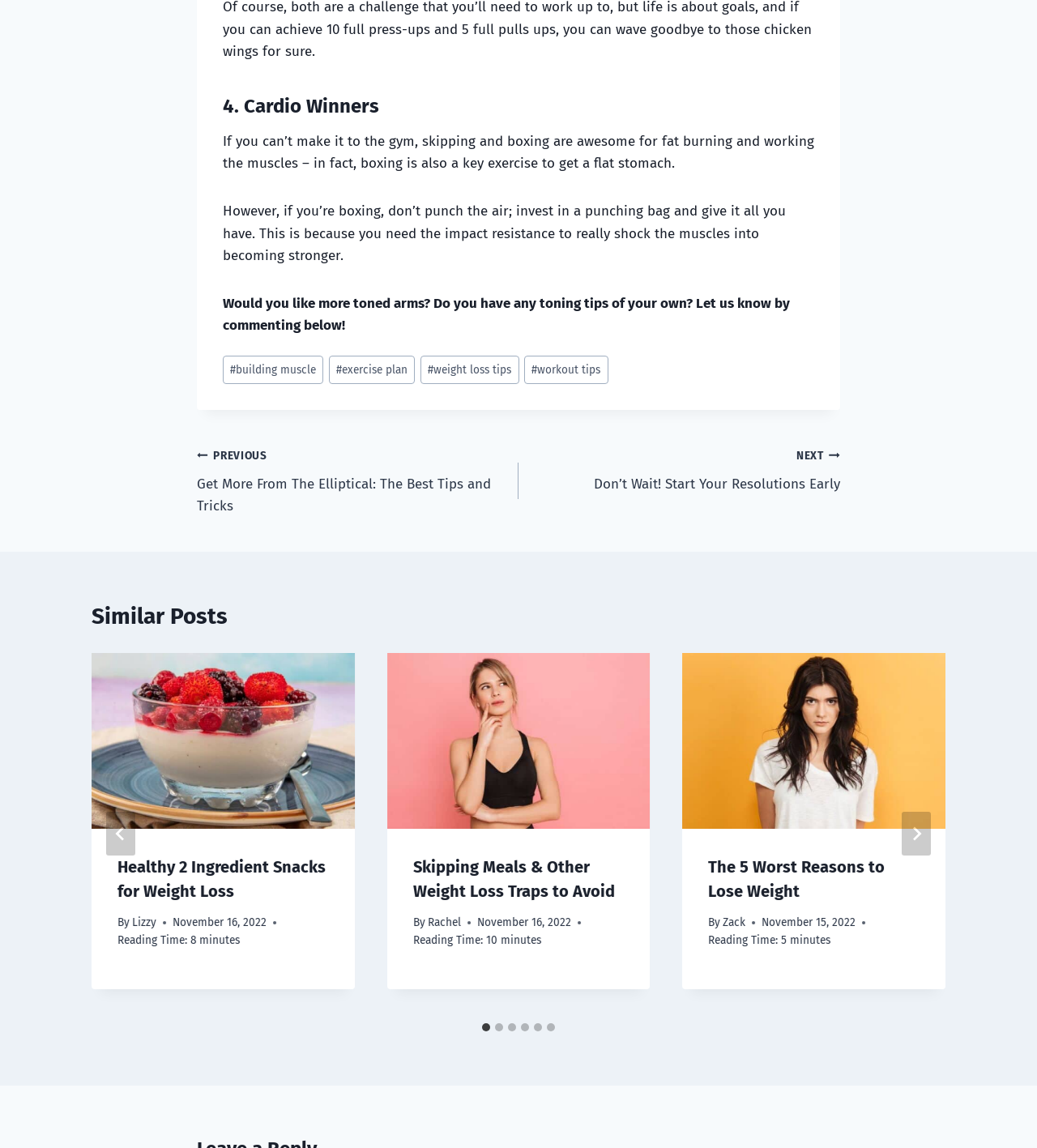Identify the bounding box coordinates for the element you need to click to achieve the following task: "Click on the 'Go to last slide' button". Provide the bounding box coordinates as four float numbers between 0 and 1, in the form [left, top, right, bottom].

[0.102, 0.707, 0.13, 0.745]